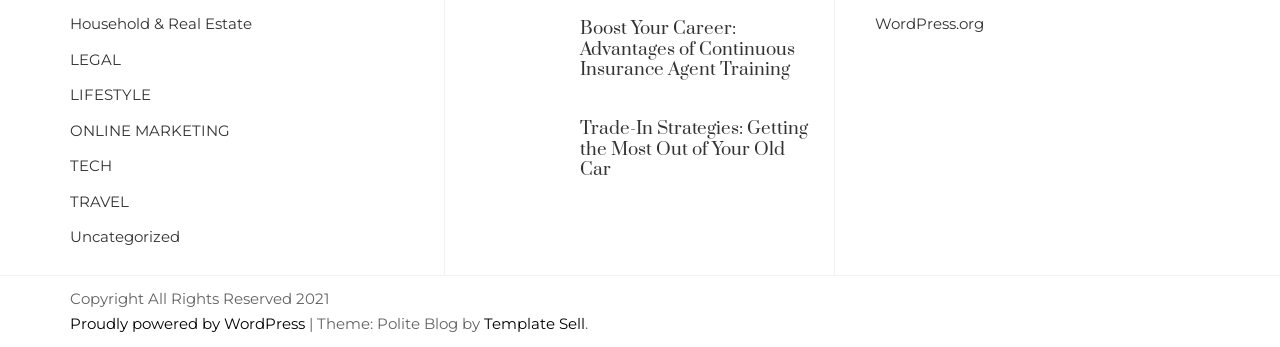What is the theme of the webpage?
Based on the image, give a one-word or short phrase answer.

Polite Blog